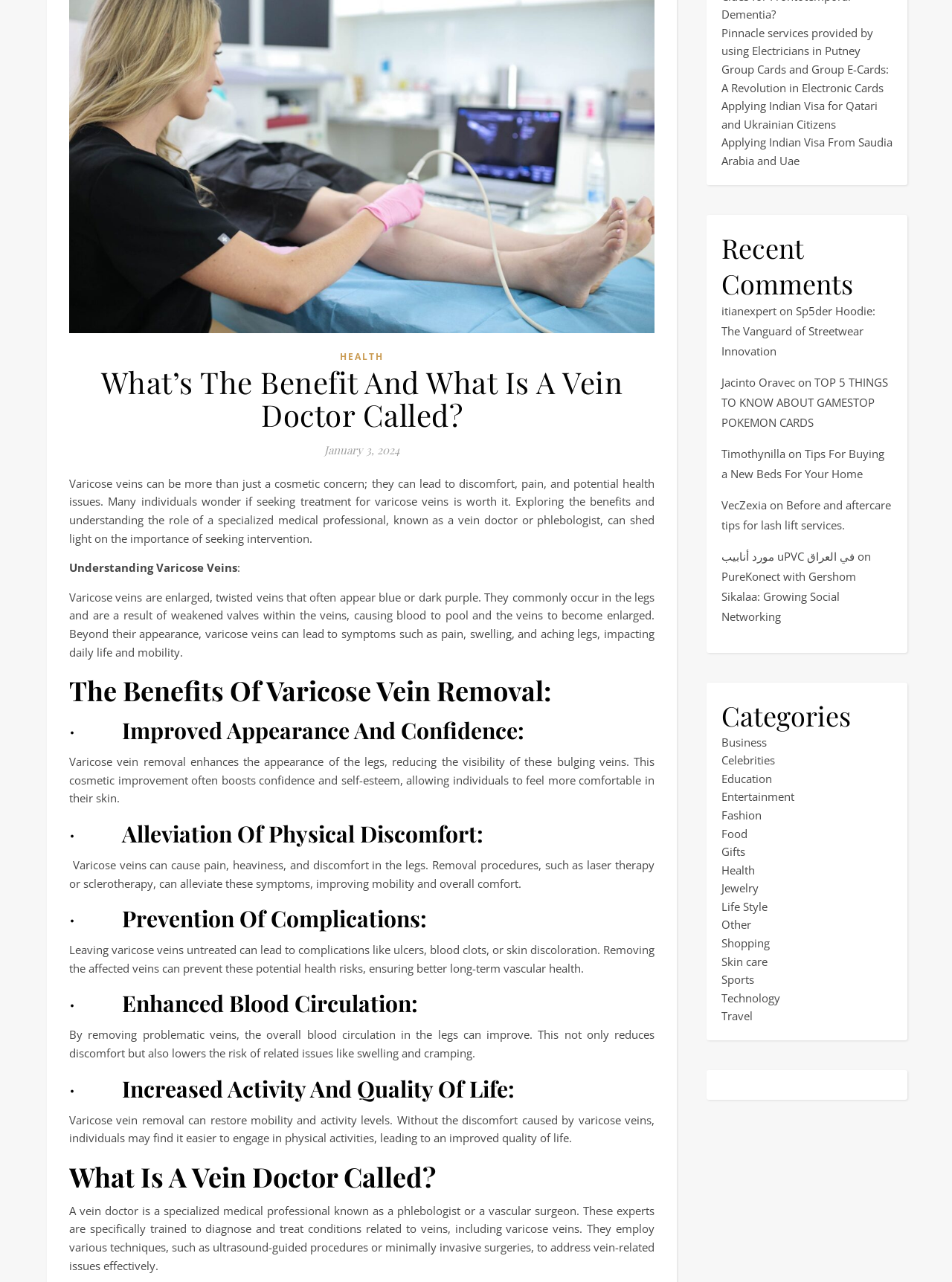Locate the bounding box of the UI element defined by this description: "Health". The coordinates should be given as four float numbers between 0 and 1, formatted as [left, top, right, bottom].

None